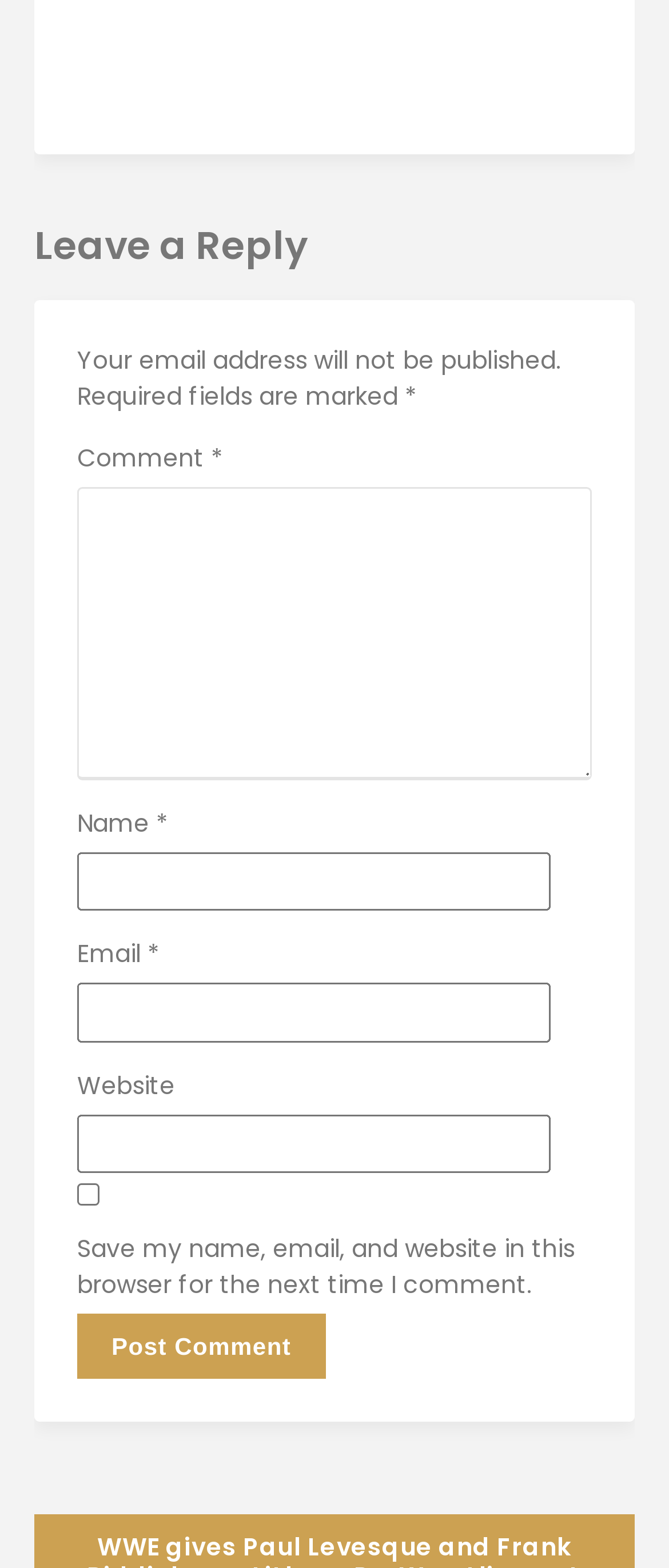What is the date of the post?
Your answer should be a single word or phrase derived from the screenshot.

September 12, 2022